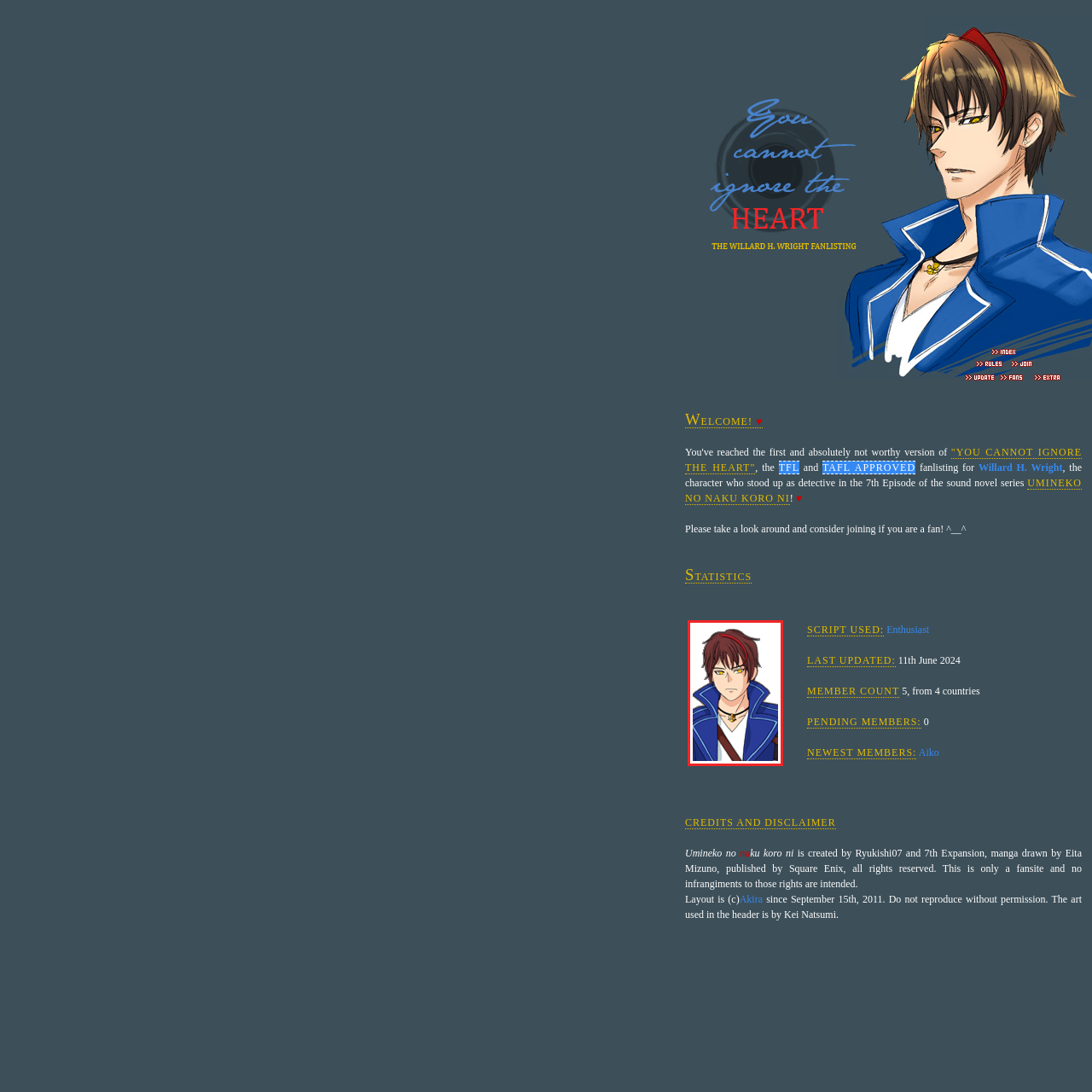Locate the bounding box coordinates for the element described below: "Enthusiast". The coordinates must be four float values between 0 and 1, formatted as [left, top, right, bottom].

[0.812, 0.571, 0.851, 0.582]